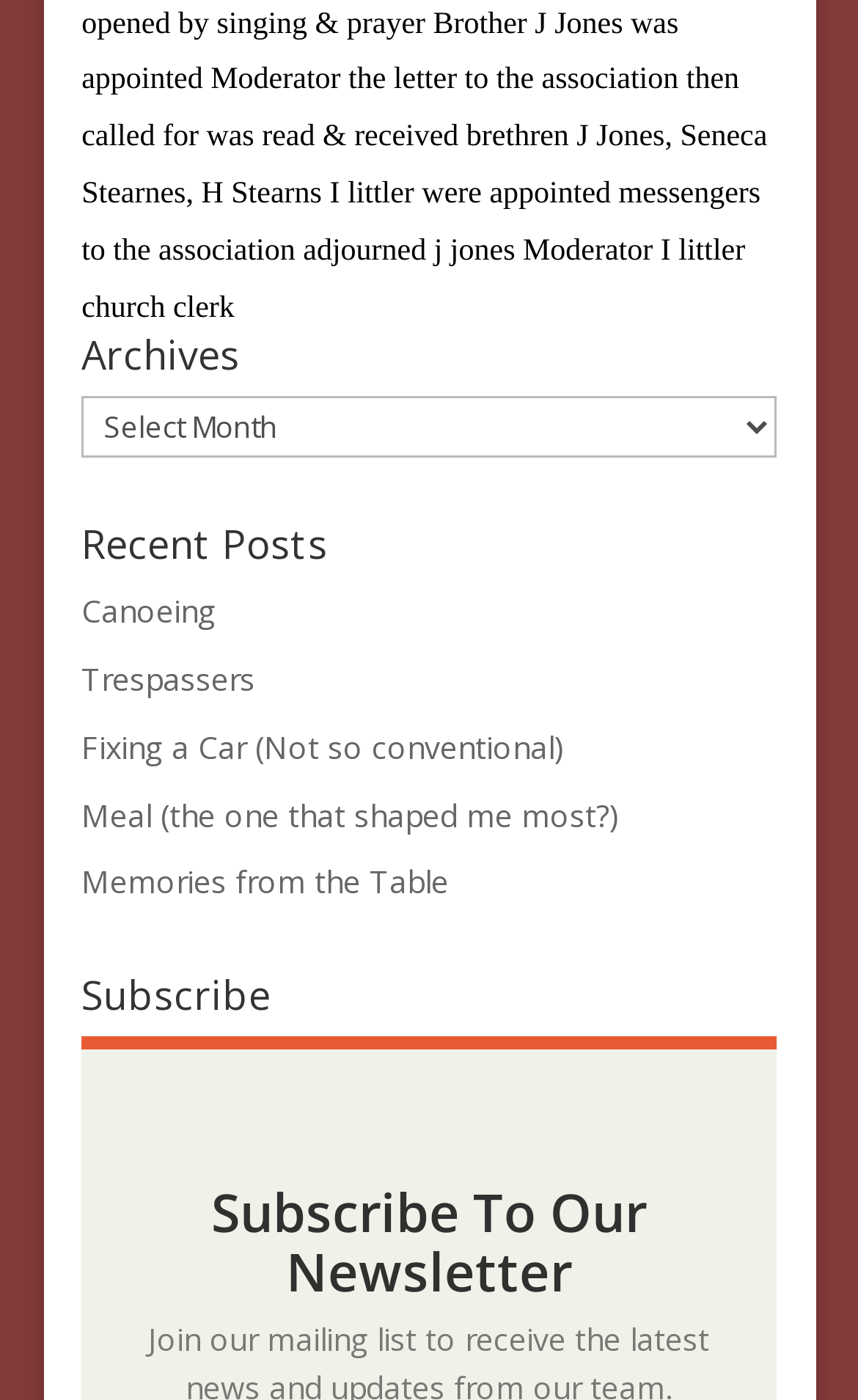Reply to the question below using a single word or brief phrase:
How many post titles are listed?

5